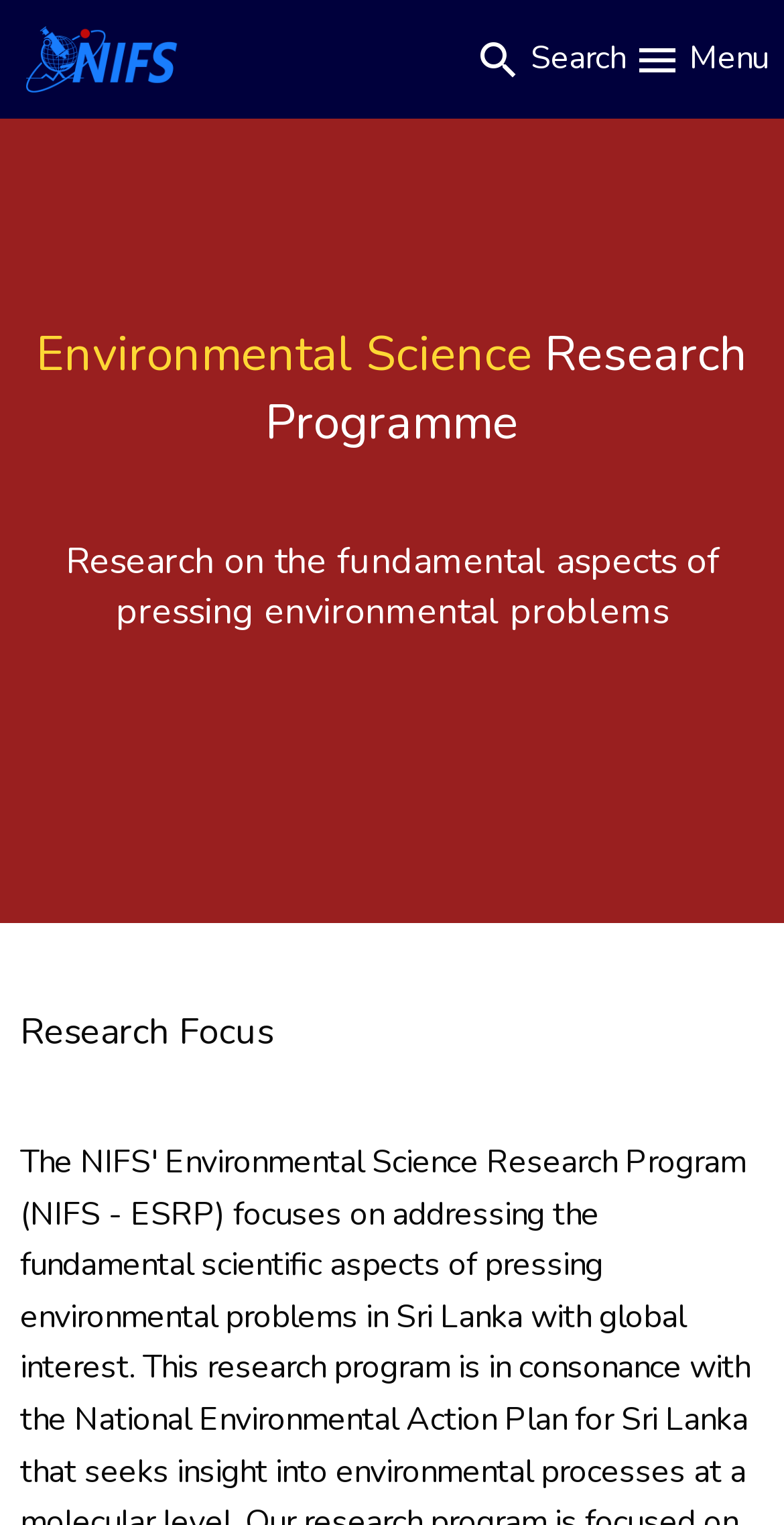Answer the question below with a single word or a brief phrase: 
What is the purpose of the button on the top right?

search